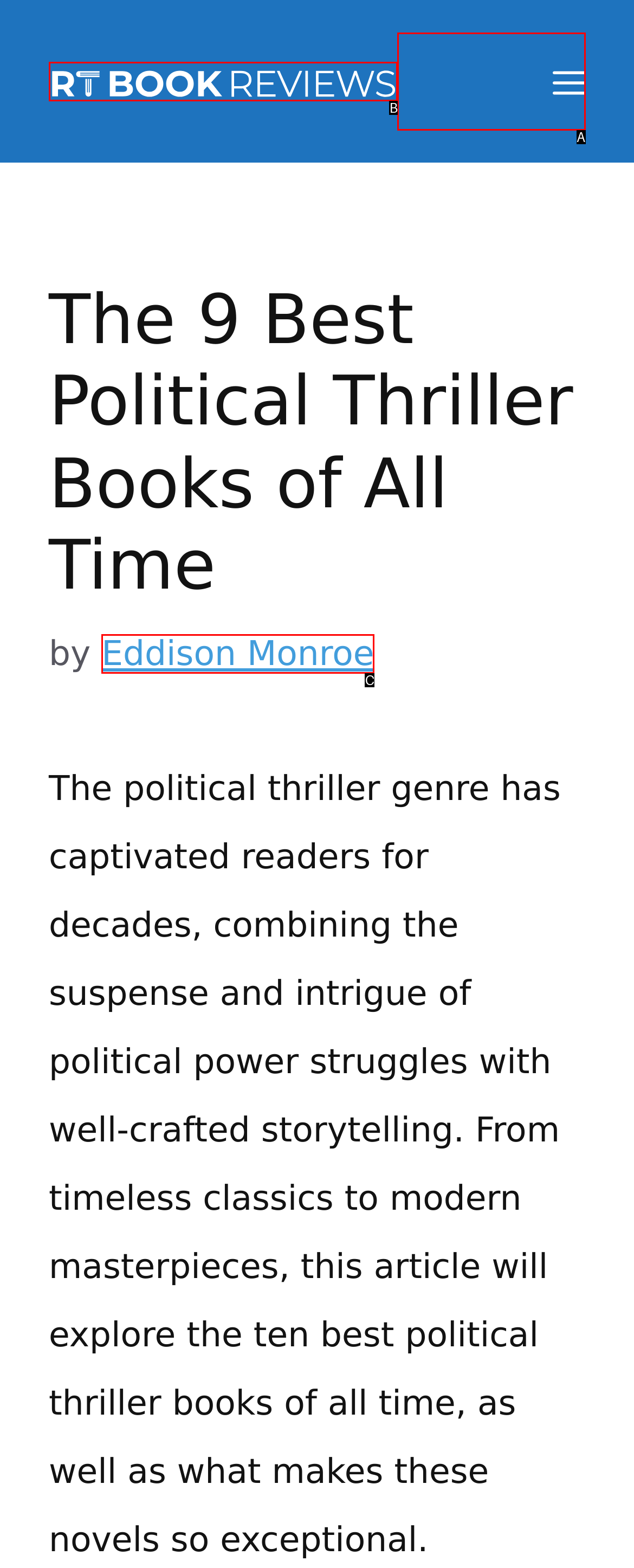Select the appropriate option that fits: alt="RT Book Reviews"
Reply with the letter of the correct choice.

B